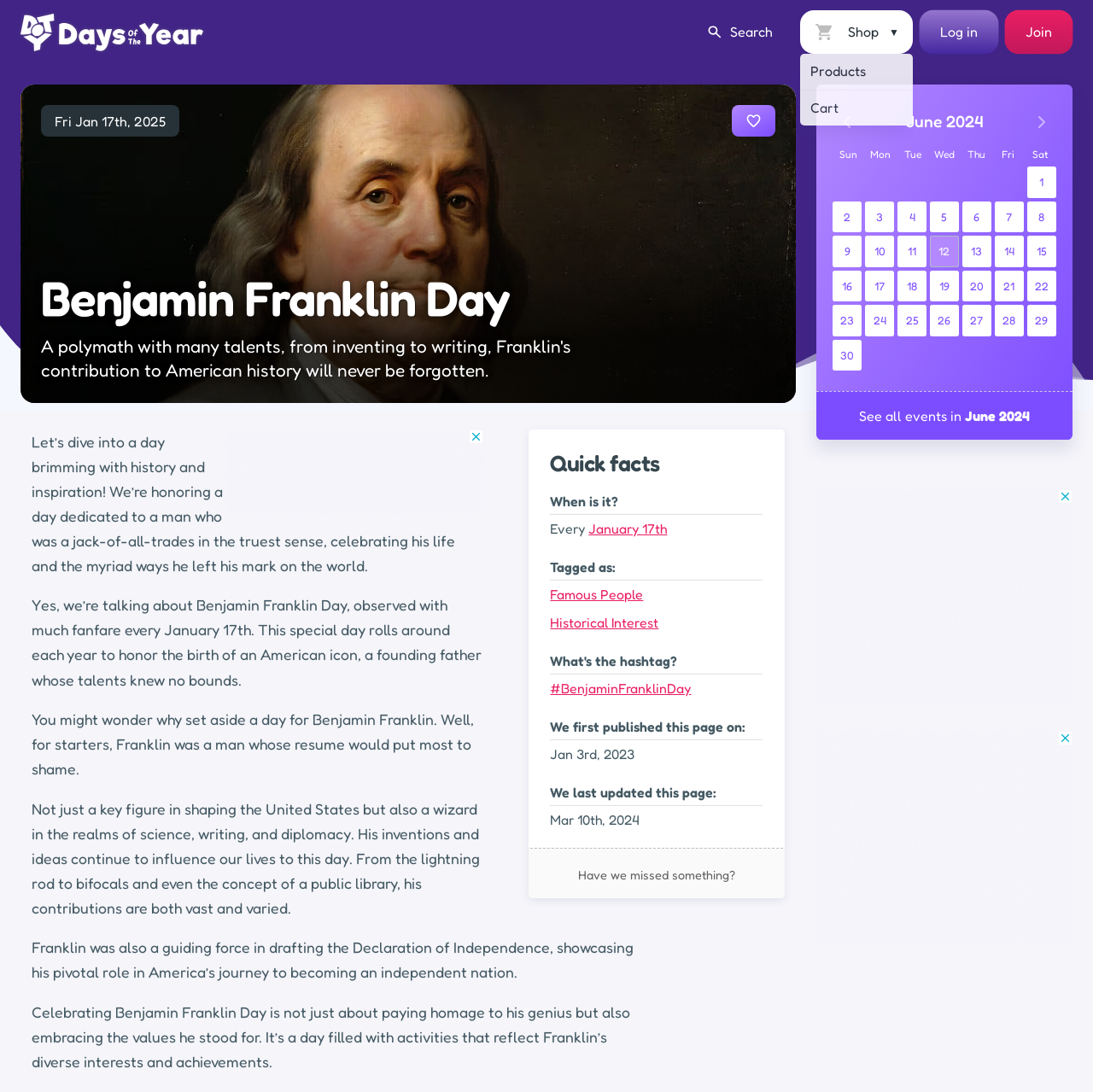Can you show the bounding box coordinates of the region to click on to complete the task described in the instruction: "Log in to the website"?

[0.841, 0.009, 0.913, 0.049]